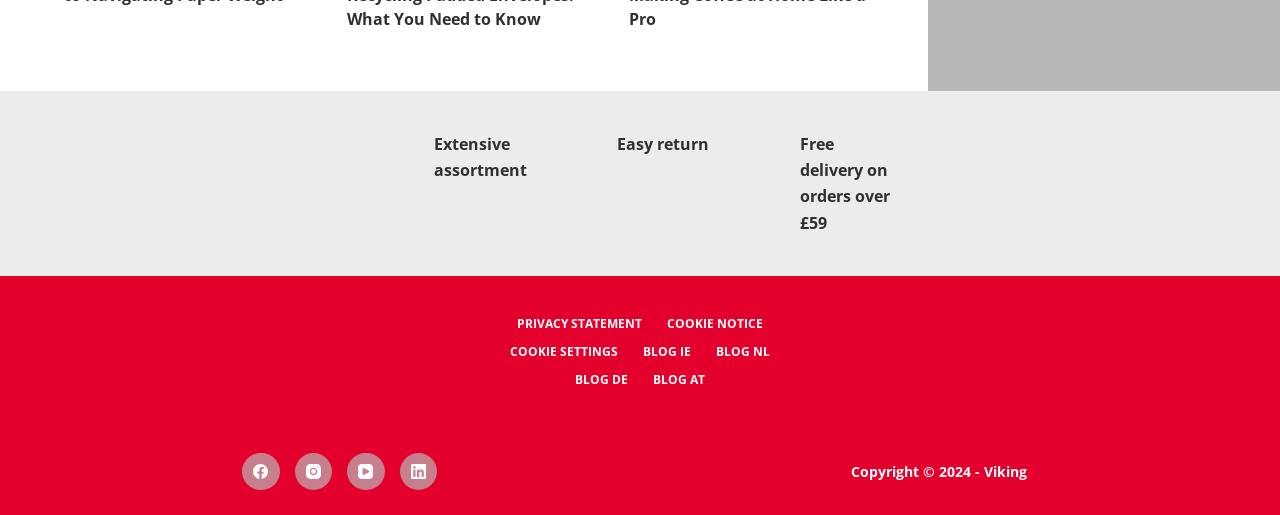From the image, can you give a detailed response to the question below:
What is the copyright year?

At the bottom of the webpage, there is a static text that reads 'Copyright © 2024 - Viking'. This indicates that the copyright year is 2024.